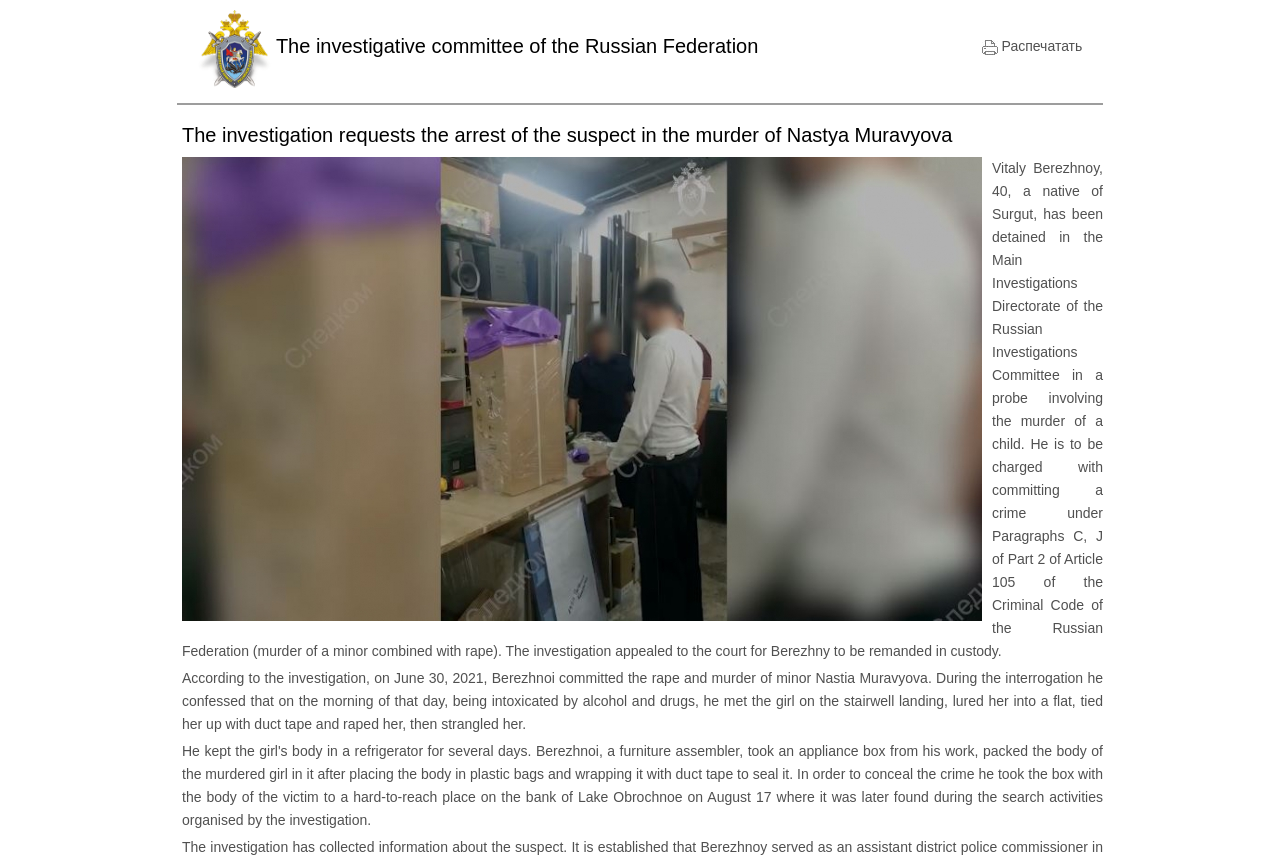Please provide the main heading of the webpage content.

The investigative committee of the Russian Federation